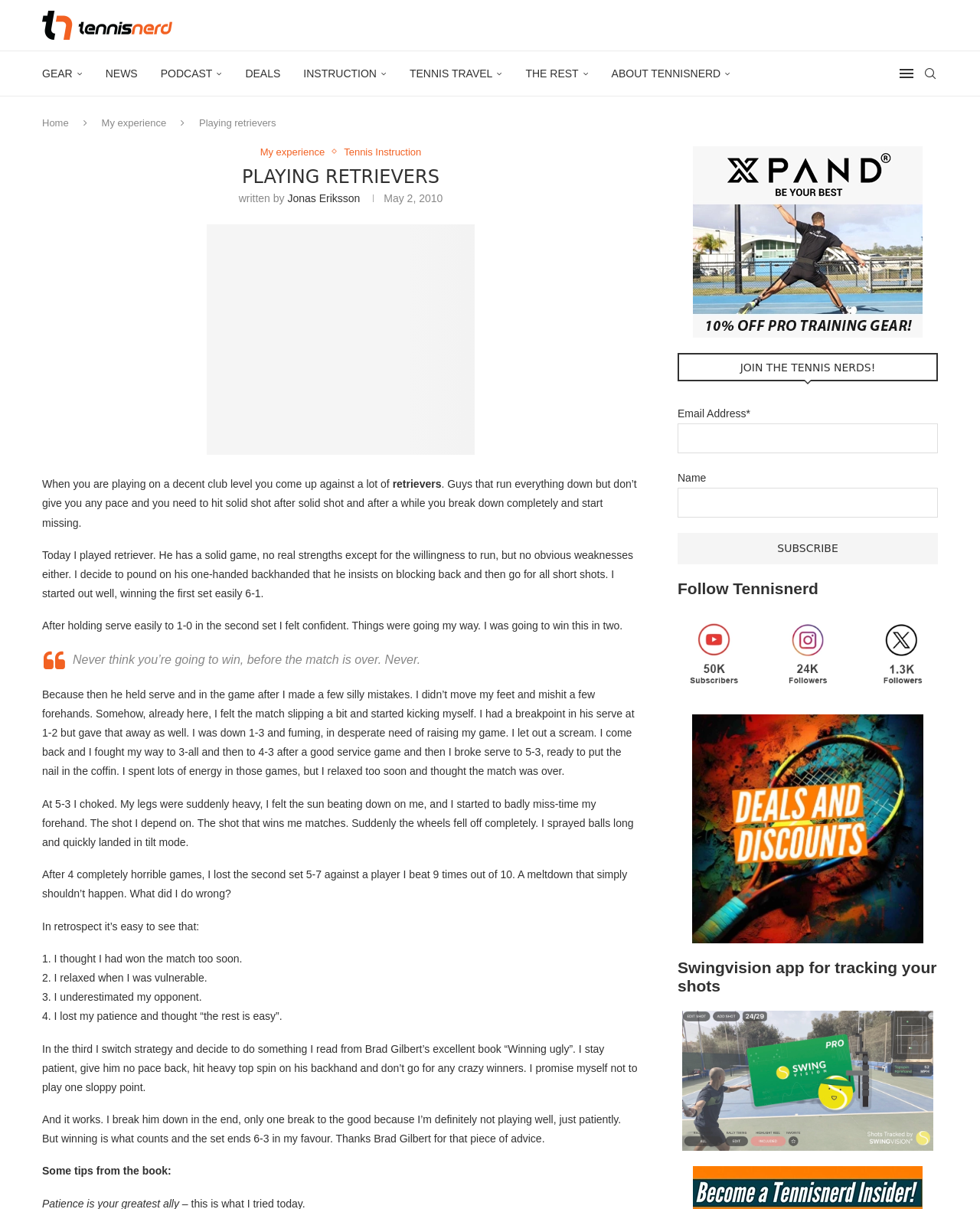Given the content of the image, can you provide a detailed answer to the question?
What is the date of the article?

The date of the article can be found by looking at the time element which displays the date 'May 2, 2010'.